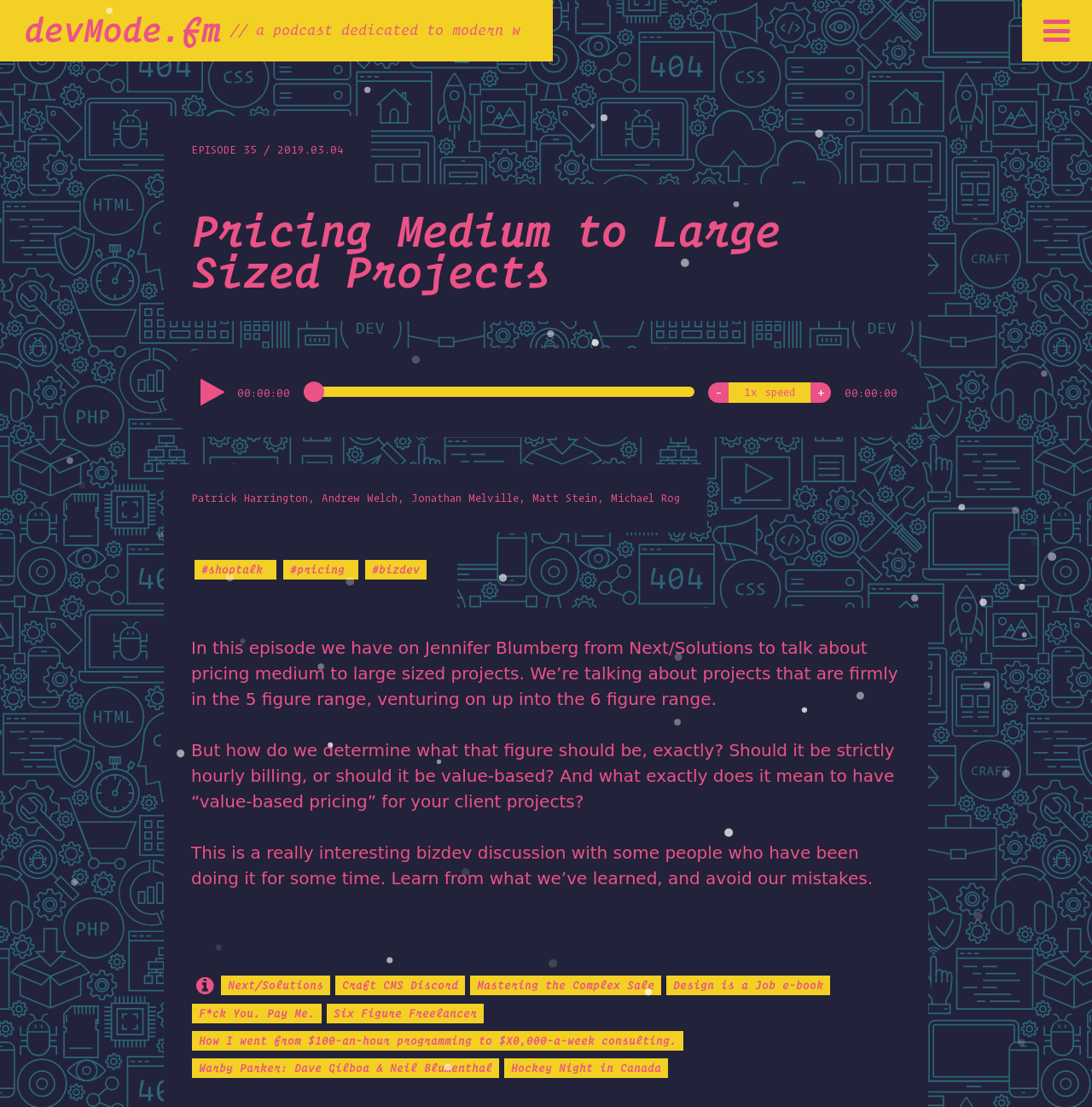Identify and provide the bounding box for the element described by: "-".

[0.648, 0.345, 0.667, 0.364]